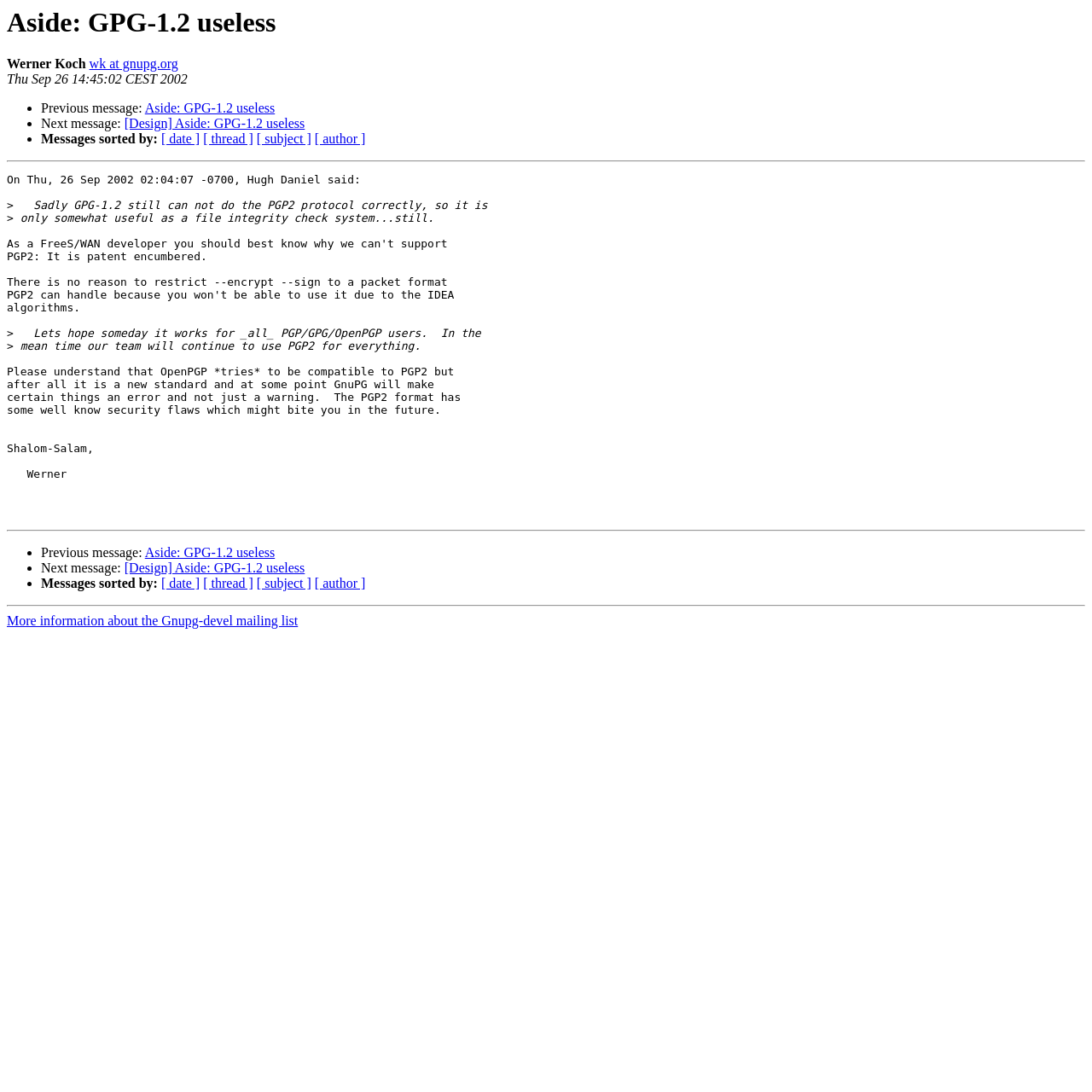Who is the author of the message?
Use the image to answer the question with a single word or phrase.

Werner Koch